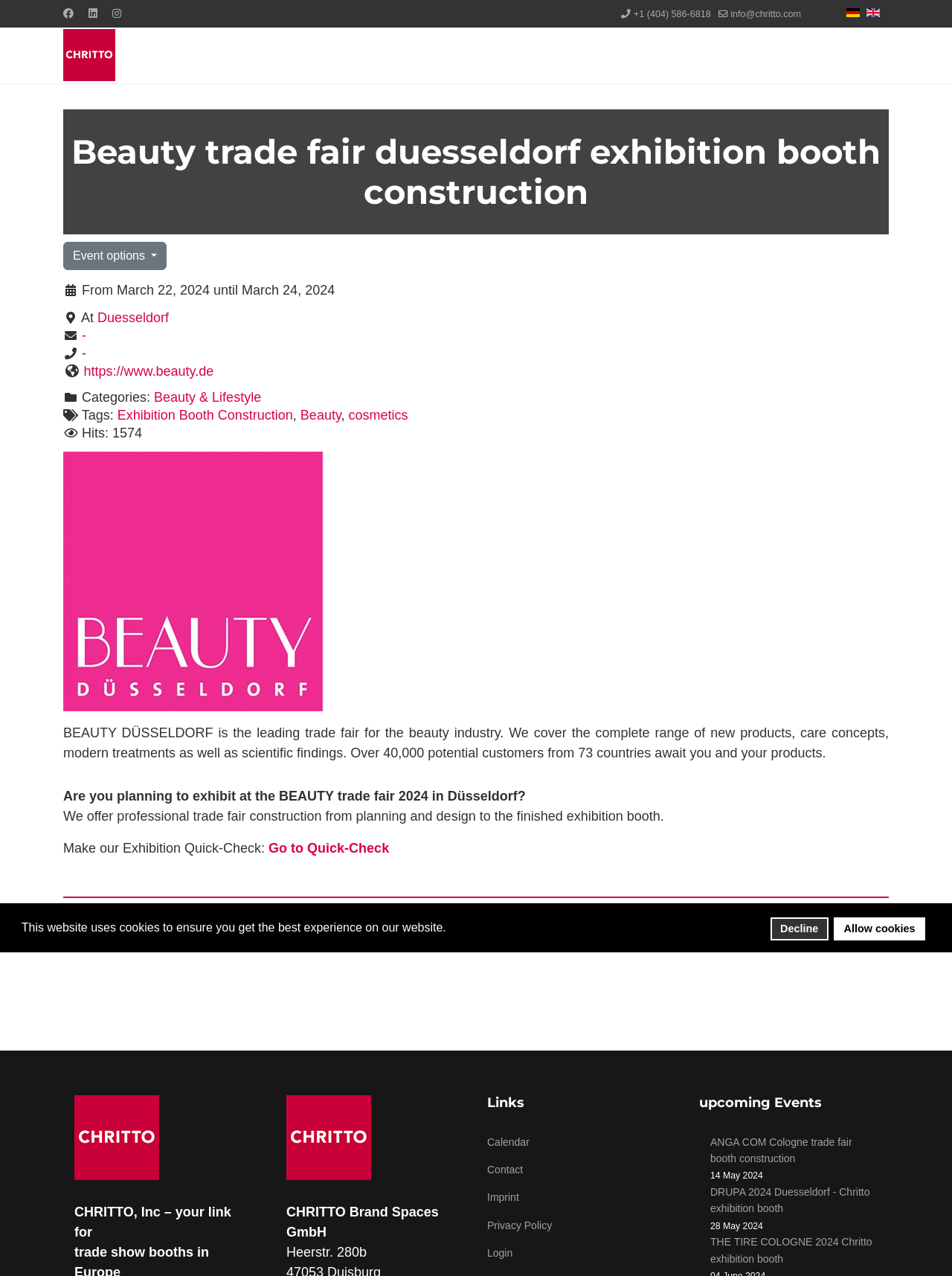Locate the bounding box coordinates of the clickable element to fulfill the following instruction: "Create a MediSuite Account". Provide the coordinates as four float numbers between 0 and 1 in the format [left, top, right, bottom].

None